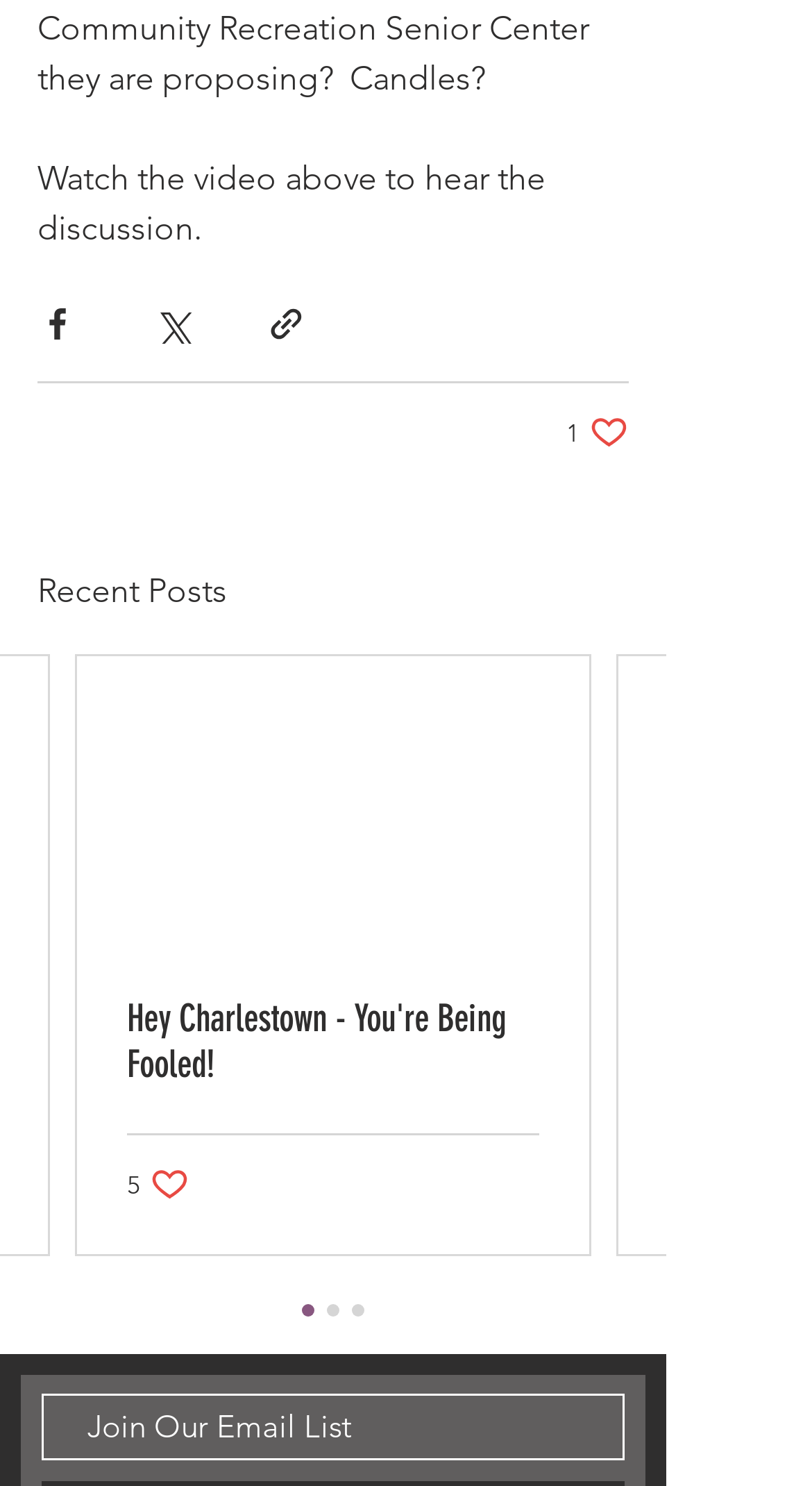Identify the bounding box coordinates for the element you need to click to achieve the following task: "Share via Facebook". Provide the bounding box coordinates as four float numbers between 0 and 1, in the form [left, top, right, bottom].

[0.046, 0.205, 0.095, 0.232]